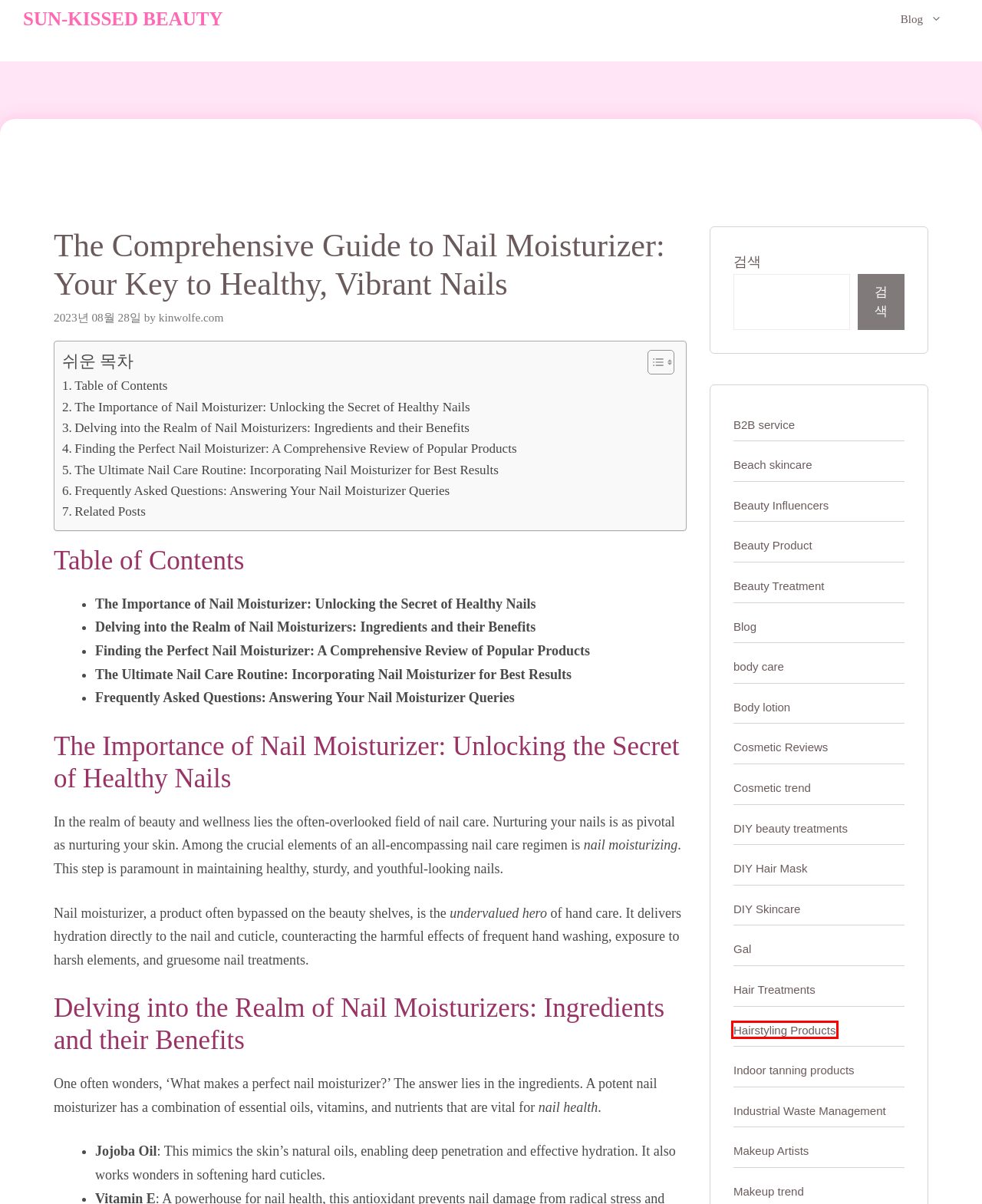Examine the webpage screenshot and identify the UI element enclosed in the red bounding box. Pick the webpage description that most accurately matches the new webpage after clicking the selected element. Here are the candidates:
A. DIY beauty treatments - Sun-Kissed Beauty
B. Beauty Influencers - Sun-Kissed Beauty
C. Hairstyling Products - Sun-Kissed Beauty
D. Body lotion - Sun-Kissed Beauty
E. B2B service - Sun-Kissed Beauty
F. Blog - Sun-Kissed Beauty
G. body care - Sun-Kissed Beauty
H. Makeup trend - Sun-Kissed Beauty

C